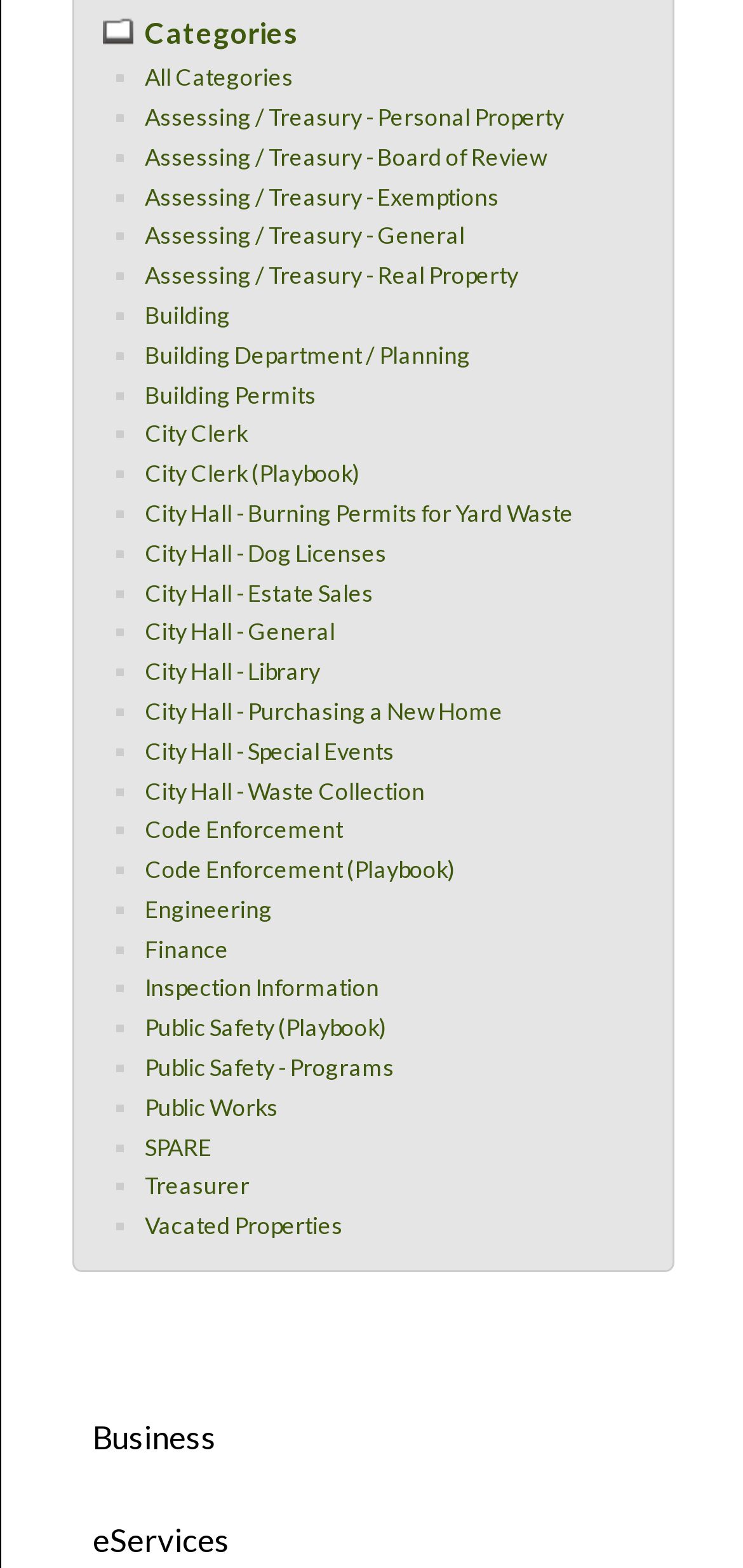What is the first category listed?
Carefully examine the image and provide a detailed answer to the question.

The first category listed is 'All Categories' which is a link located at the top of the webpage, indicated by the '■' list marker.